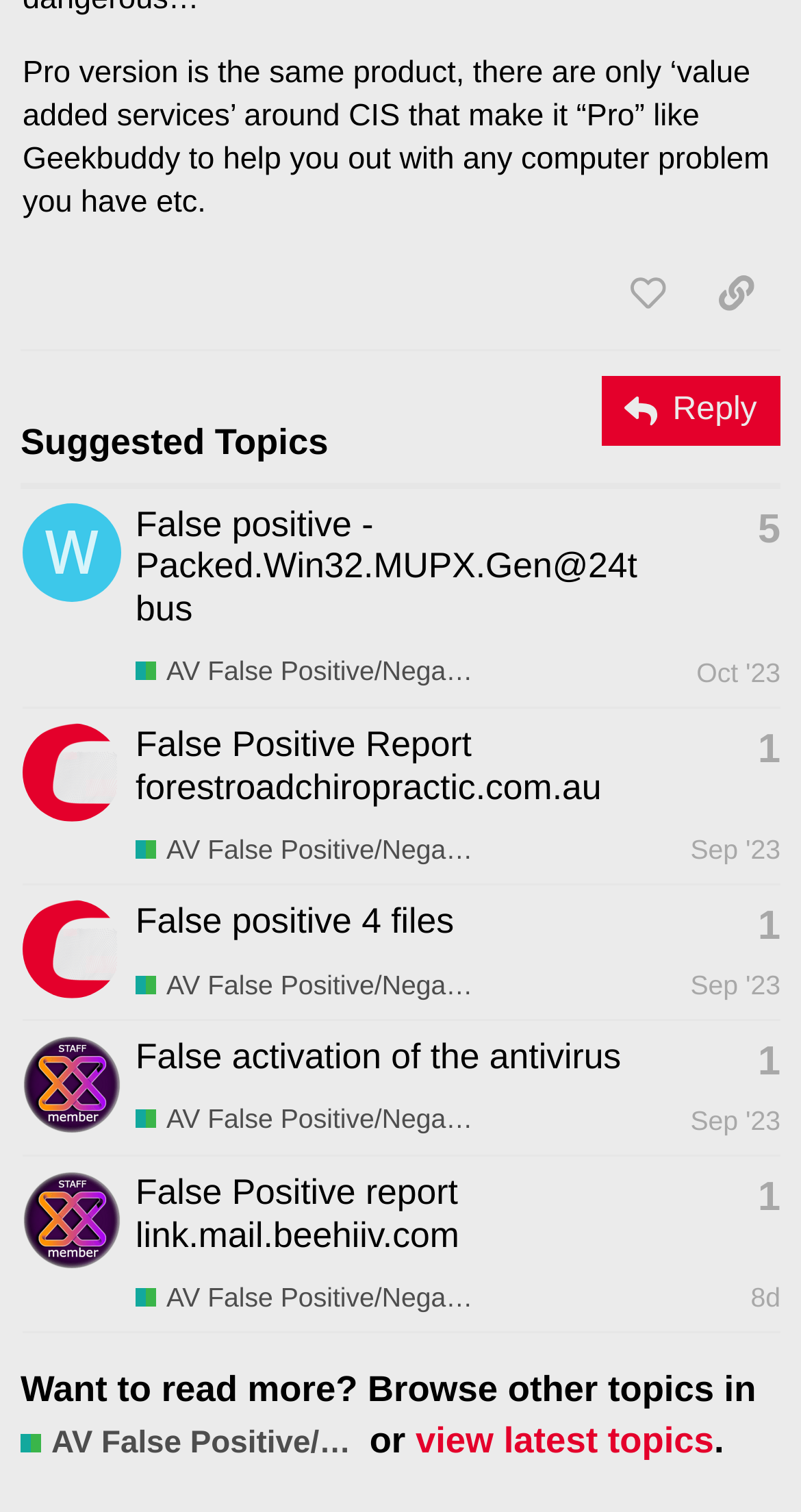What is the topic of the first post?
Look at the image and provide a short answer using one word or a phrase.

WinklerCanvas